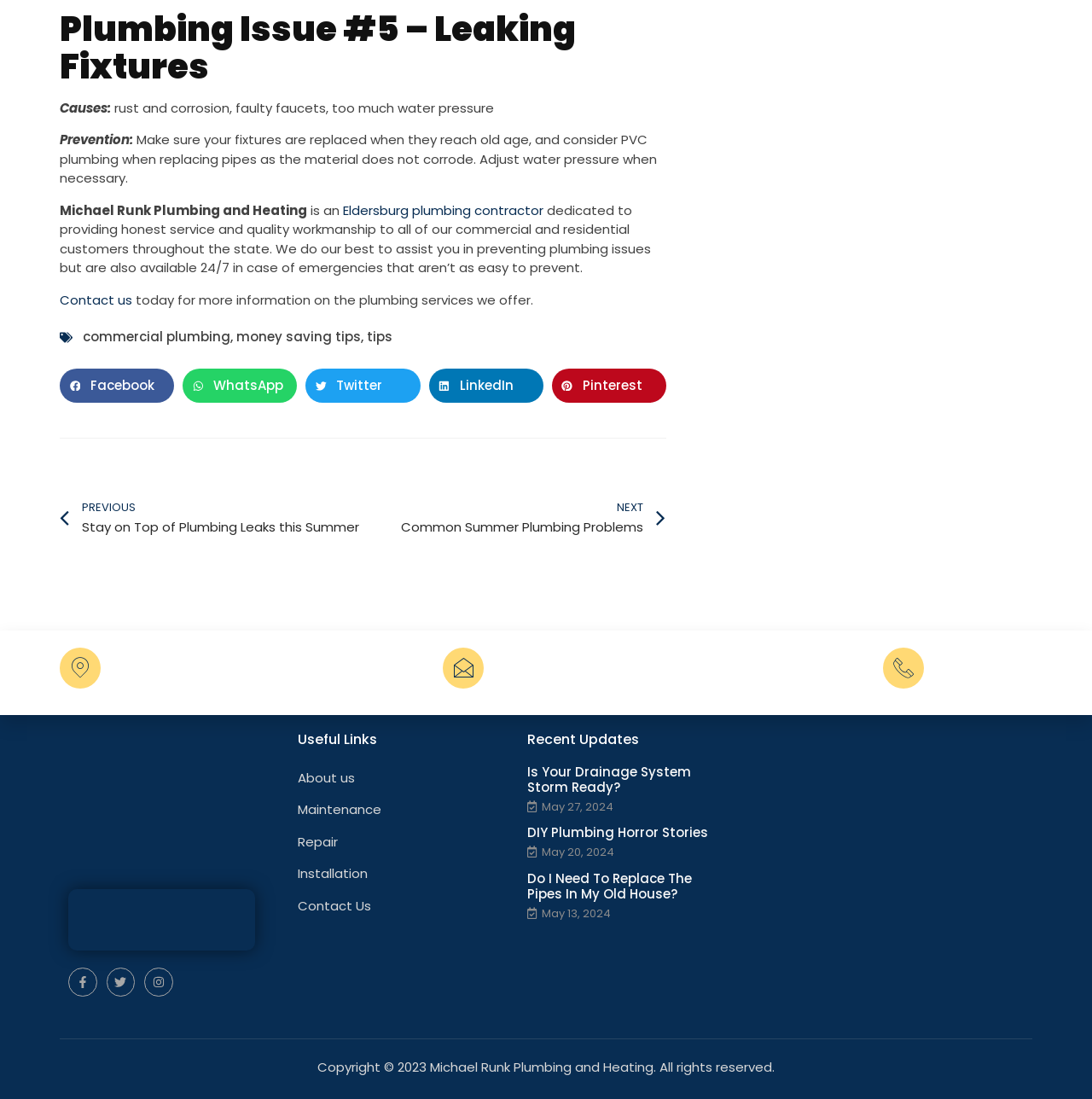Bounding box coordinates are specified in the format (top-left x, top-left y, bottom-right x, bottom-right y). All values are floating point numbers bounded between 0 and 1. Please provide the bounding box coordinate of the region this sentence describes: About us

[0.273, 0.699, 0.444, 0.717]